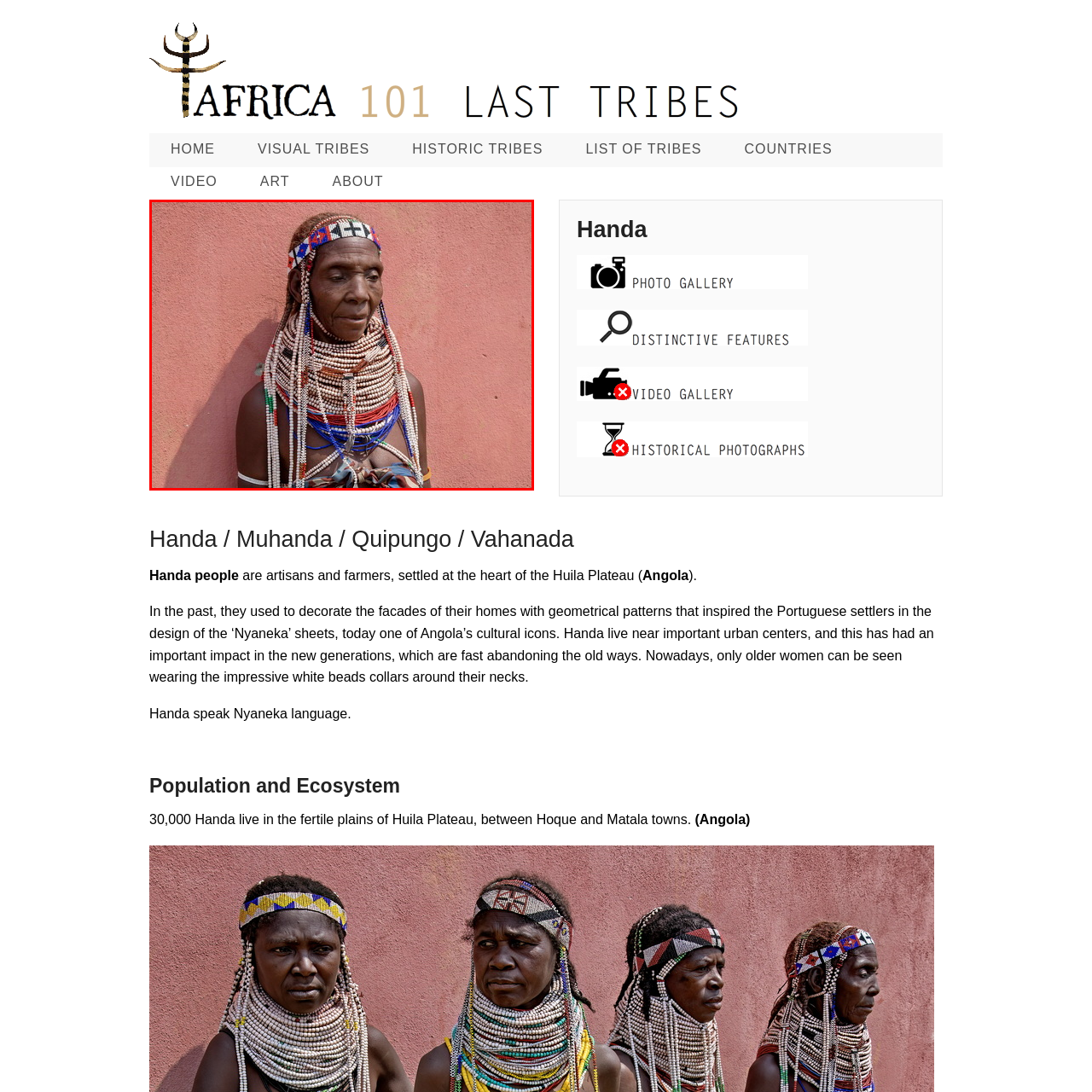Focus on the area marked by the red boundary, What is the significance of the white bead collars? Answer concisely with a single word or phrase.

Deeper connection to heritage